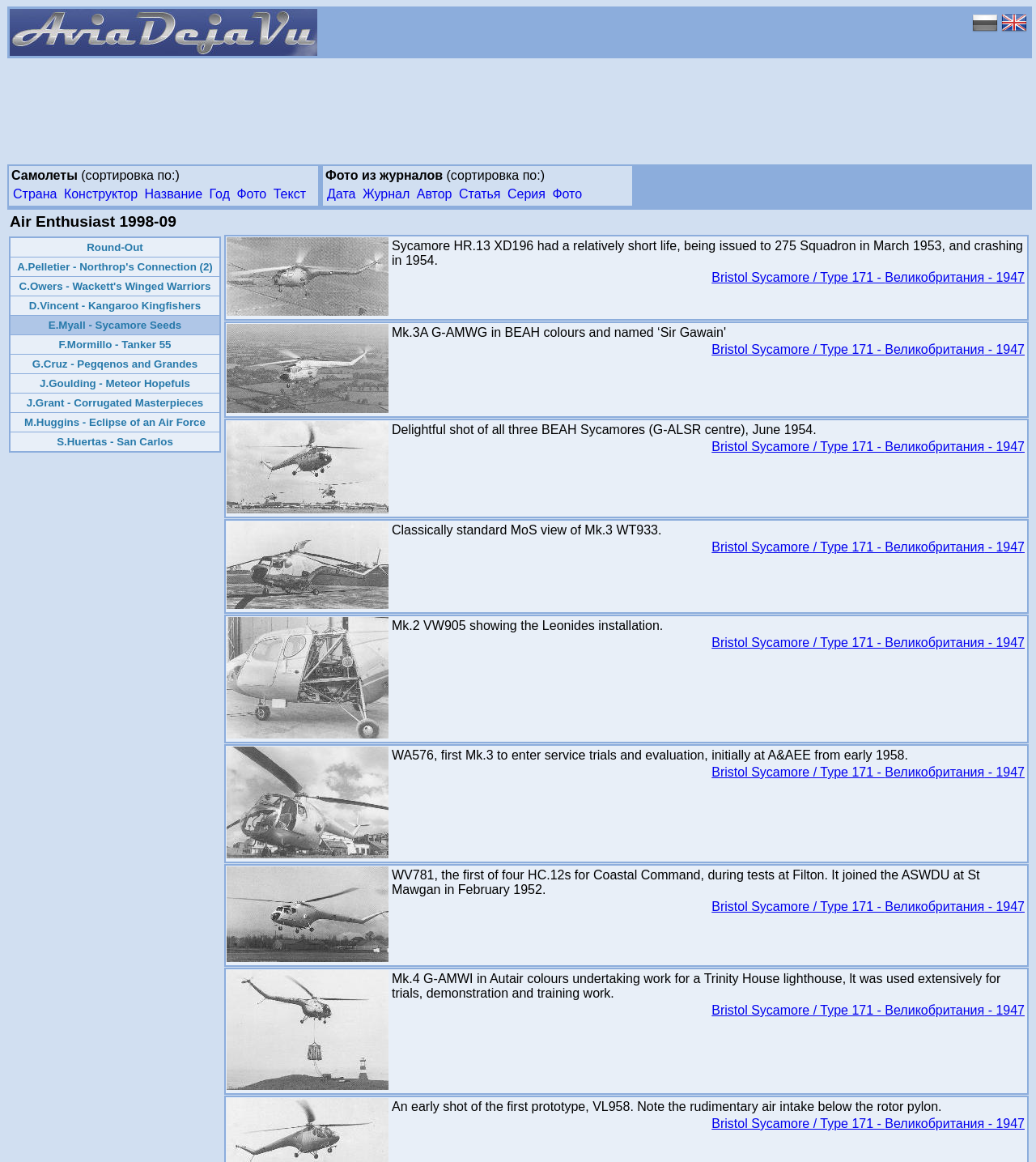Identify the coordinates of the bounding box for the element that must be clicked to accomplish the instruction: "Click on the link 'Bristol Sycamore / Type 171 - Великобритания - 1947'".

[0.687, 0.233, 0.989, 0.245]